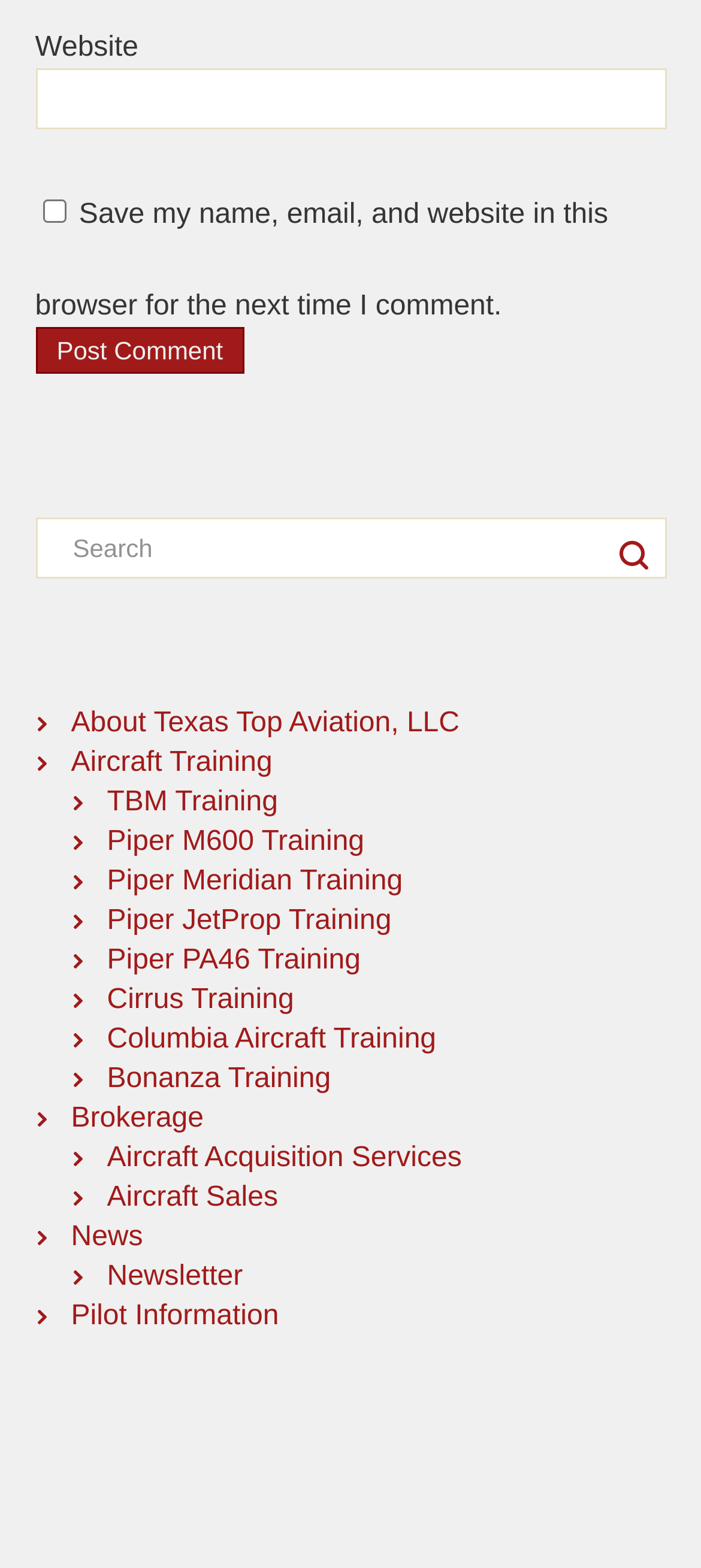Locate the bounding box coordinates of the UI element described by: "About Texas Top Aviation, LLC". Provide the coordinates as four float numbers between 0 and 1, formatted as [left, top, right, bottom].

[0.101, 0.451, 0.656, 0.471]